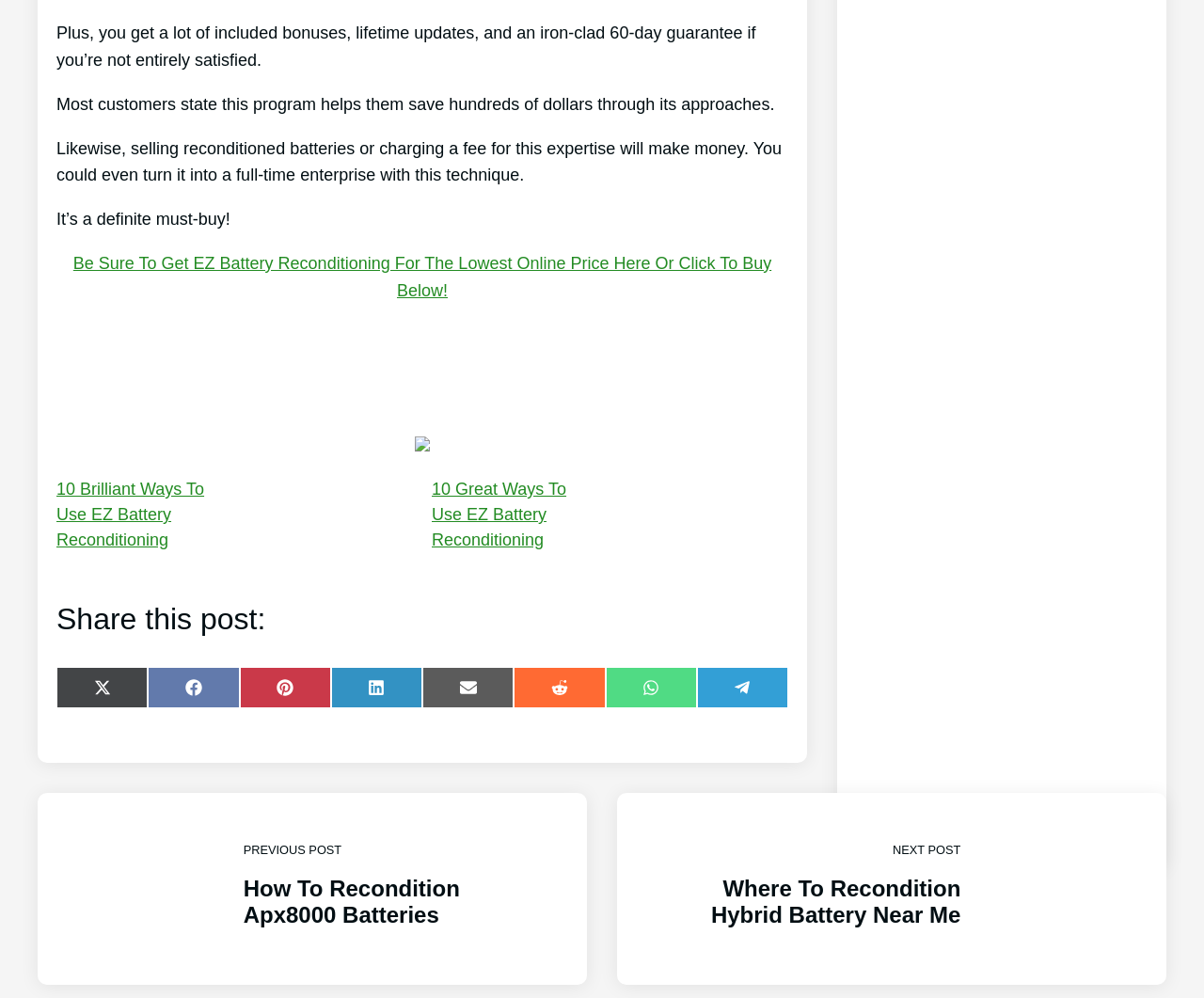Identify the bounding box coordinates for the UI element mentioned here: "English". Provide the coordinates as four float values between 0 and 1, i.e., [left, top, right, bottom].

None